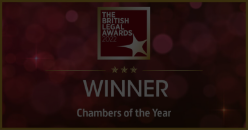Give a one-word or short-phrase answer to the following question: 
What is the color palette of the backdrop?

Warm, deep color